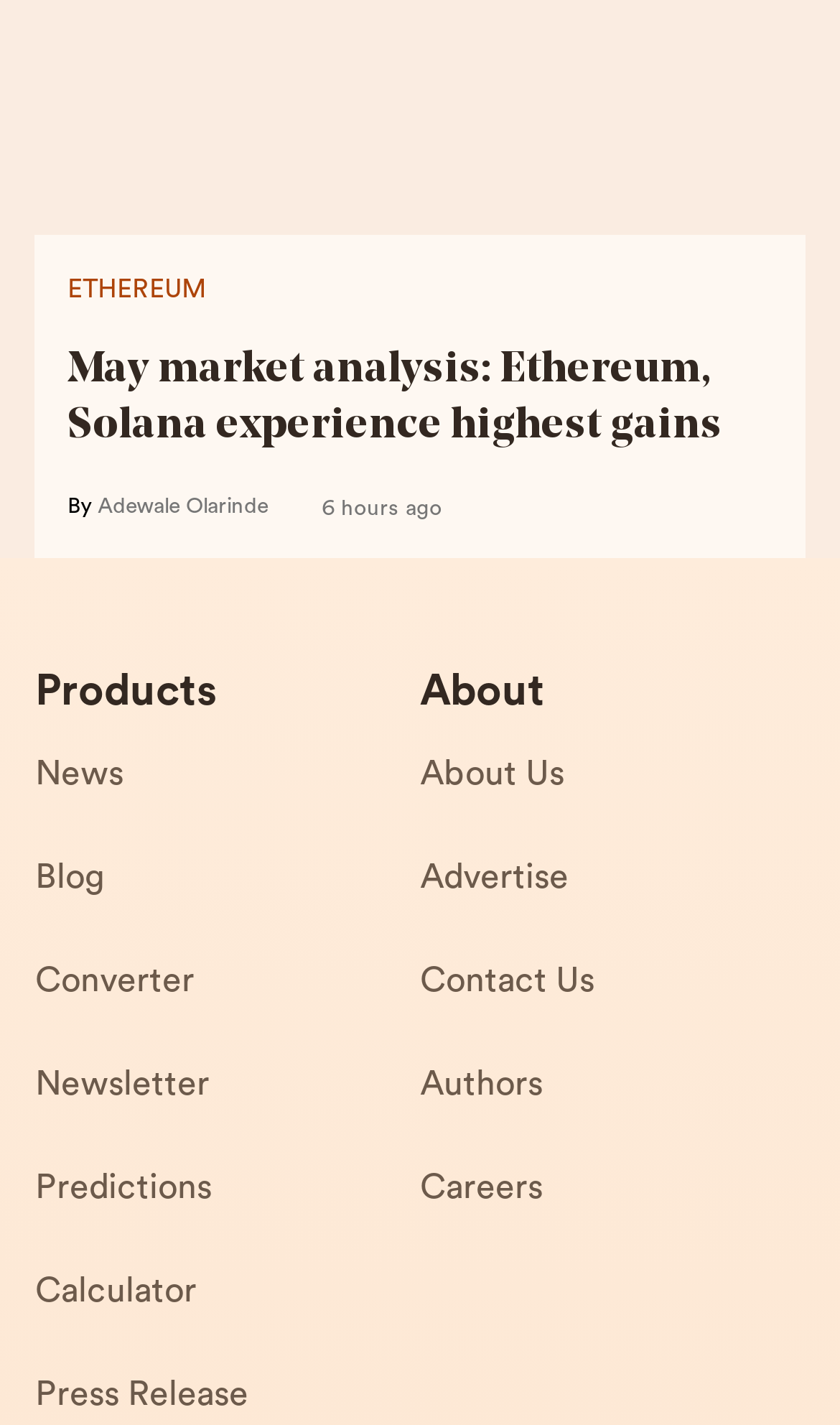What is the topic of the market analysis?
Using the information from the image, provide a comprehensive answer to the question.

The topic of the market analysis can be determined by looking at the link 'May market analysis: Ethereum, Solana experience highest gains' which suggests that the analysis is about Ethereum and Solana.